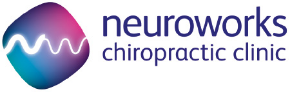Describe every important feature and element in the image comprehensively.

The image features the logo of "Neuroworks Chiropractic Clinic." The design showcases a modern and vibrant graphical element with a fluid, wave-like form that conveys a sense of movement and healing. The clinic's name is prominently displayed in bold, uppercase letters, blending shades of blue and purple that evoke a calm and professional atmosphere. This logo represents the clinic's commitment to chiropractic care, aiming to promote wellness and recovery.